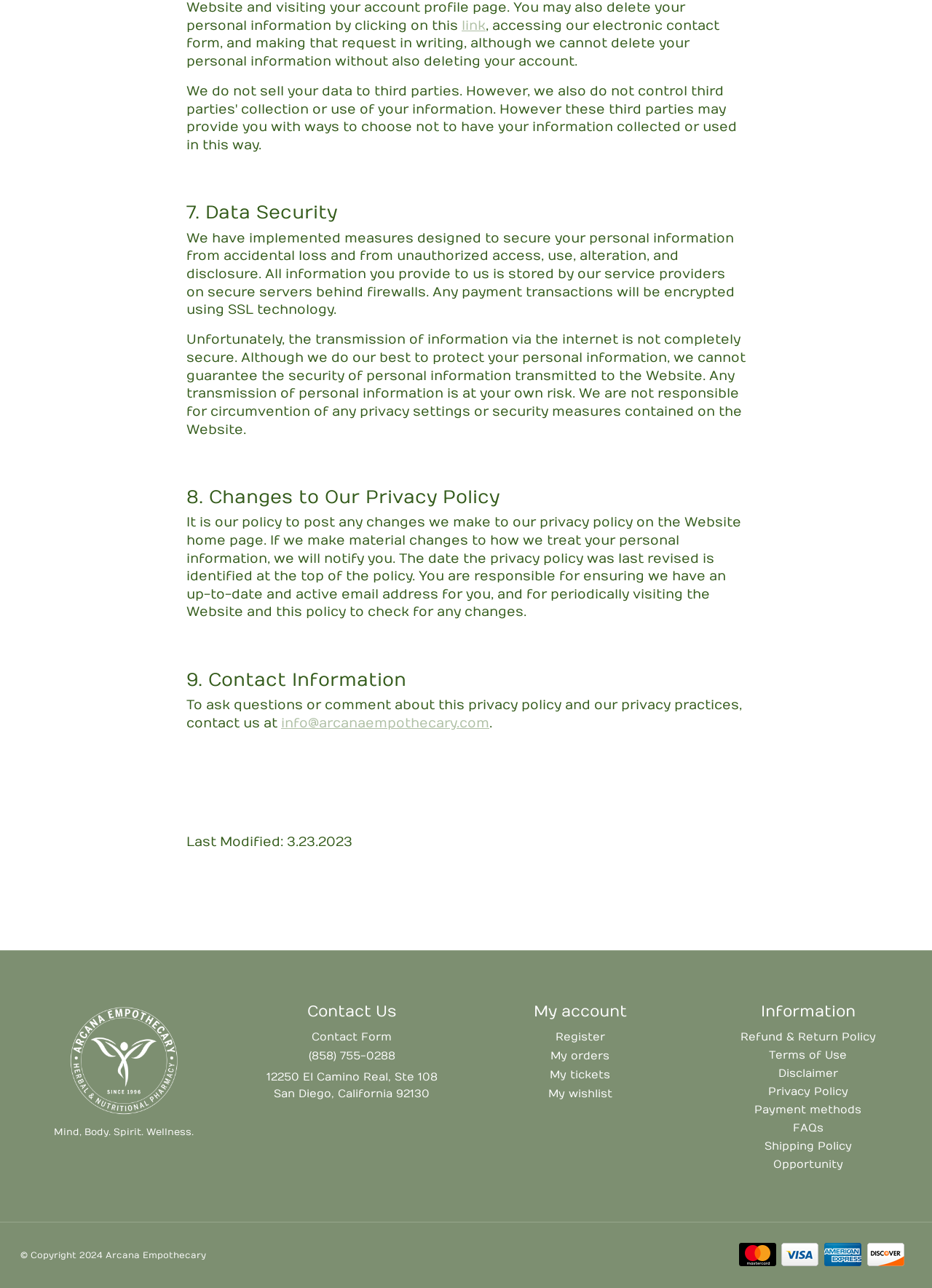Identify the bounding box coordinates of the section that should be clicked to achieve the task described: "Check the privacy policy".

[0.824, 0.843, 0.91, 0.852]